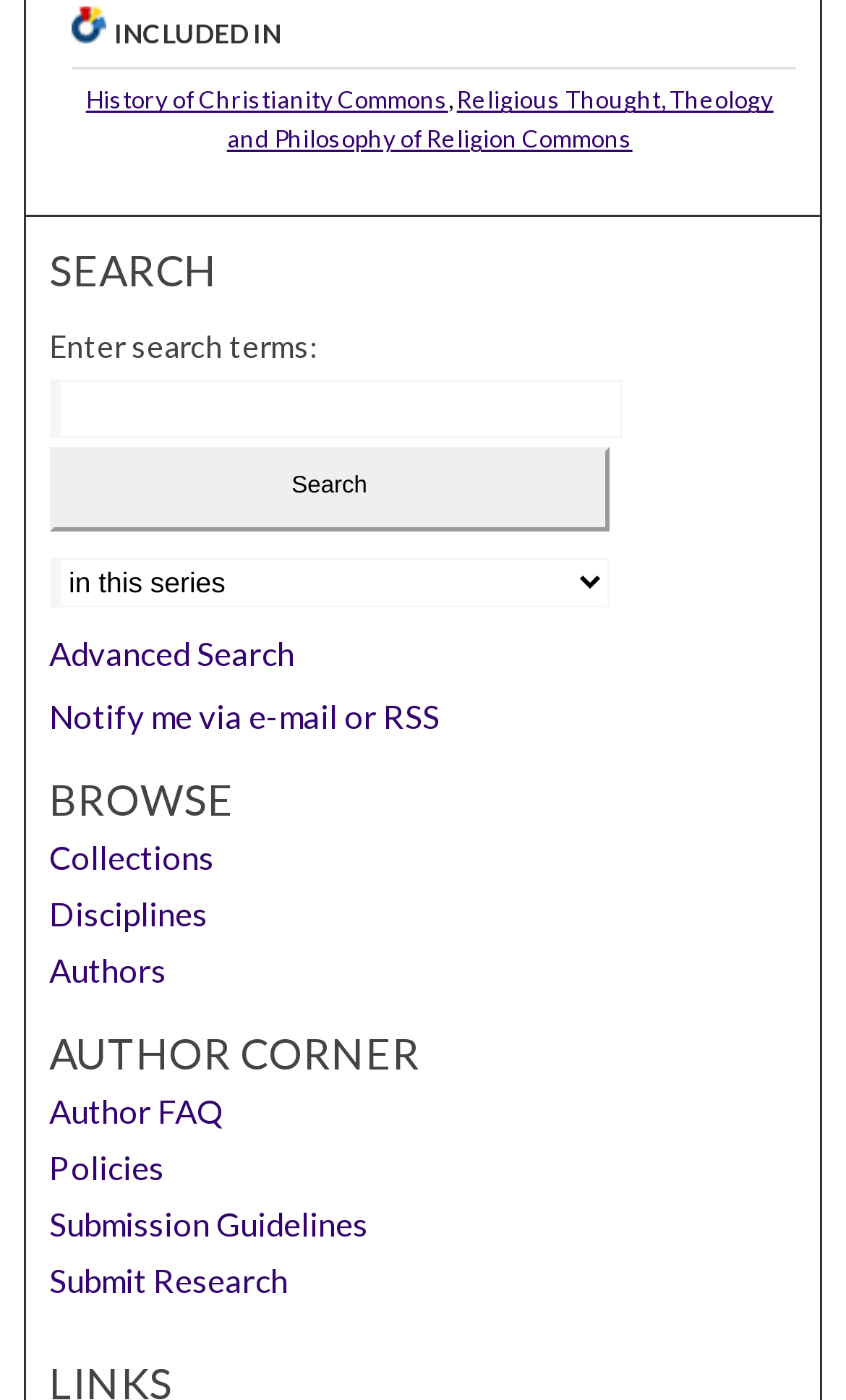Specify the bounding box coordinates for the region that must be clicked to perform the given instruction: "Click the close dialog button".

None